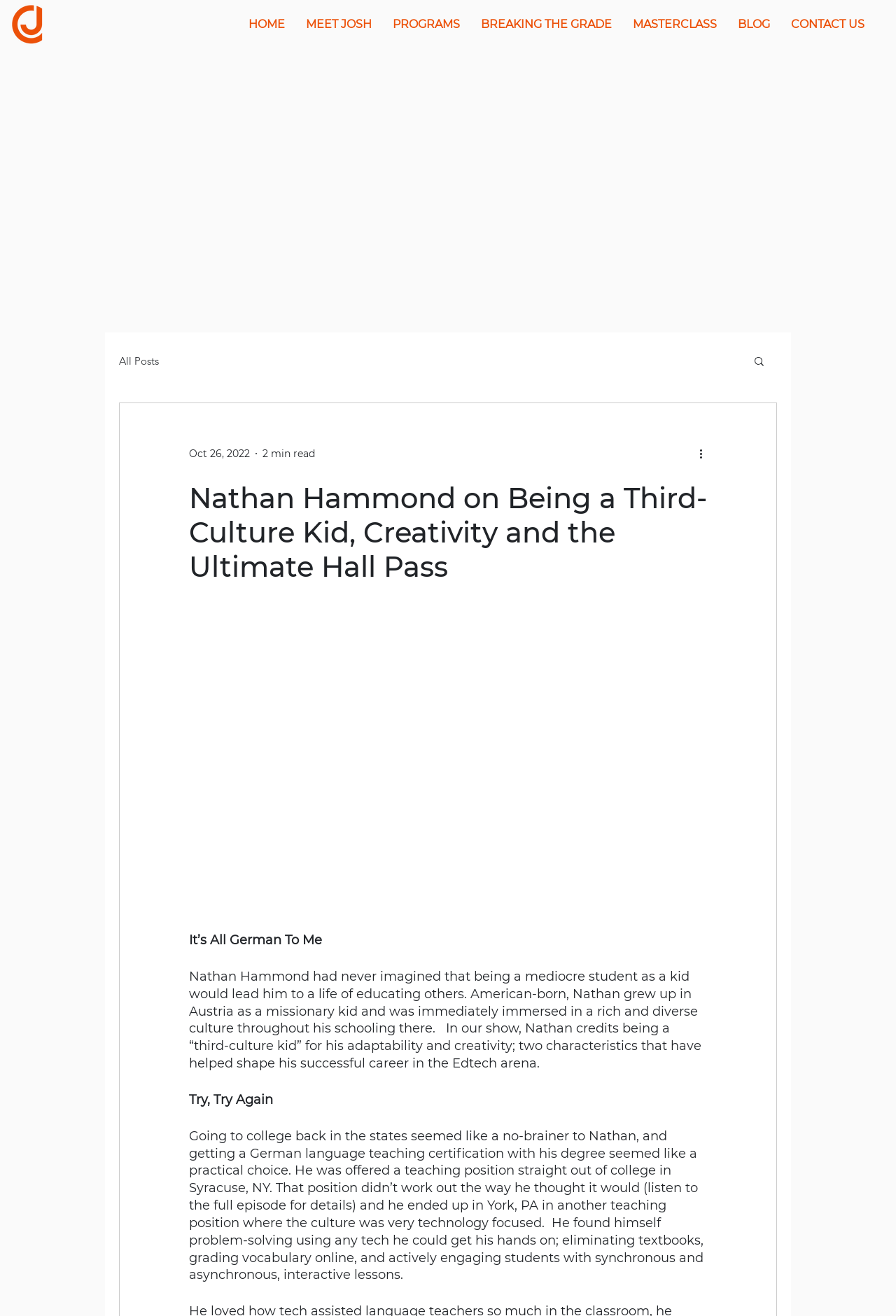Find the bounding box coordinates of the element's region that should be clicked in order to follow the given instruction: "Contact the provider". The coordinates should consist of four float numbers between 0 and 1, i.e., [left, top, right, bottom].

None